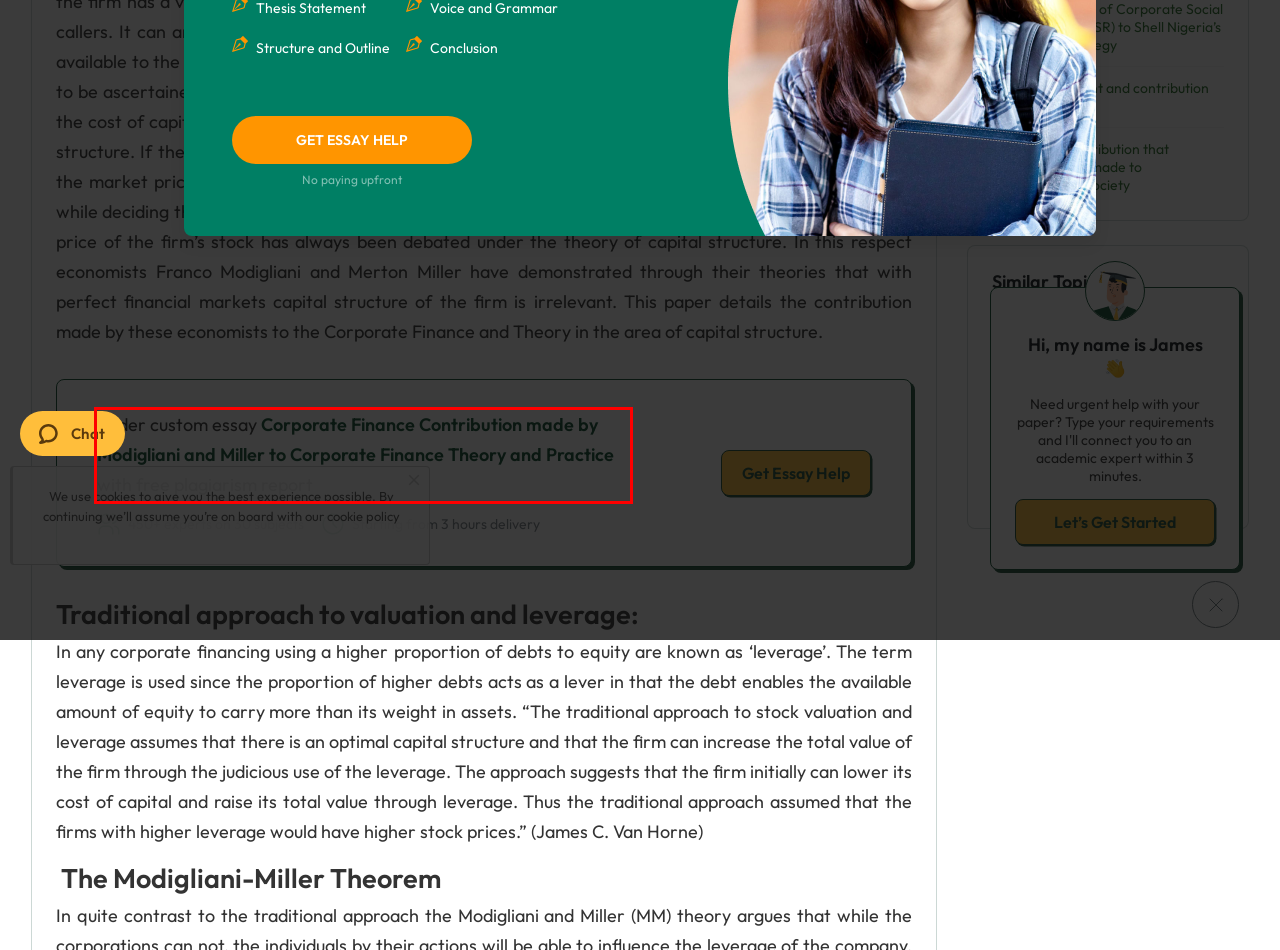Please extract the text content from the UI element enclosed by the red rectangle in the screenshot.

Order custom essay Corporate Finance Contribution made by Modigliani and Miller to Corporate Finance Theory and Practice with free plagiarism report